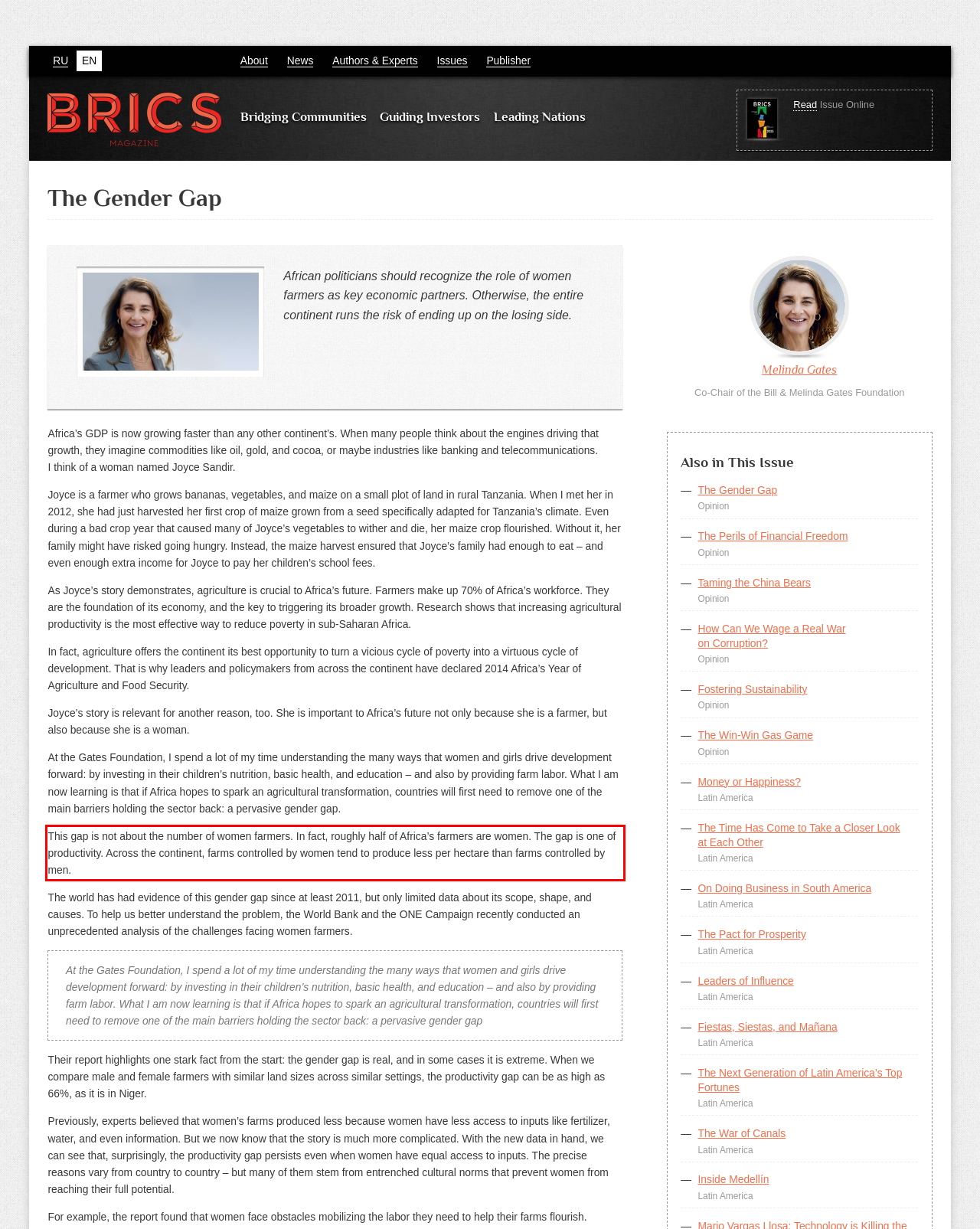Identify the text inside the red bounding box on the provided webpage screenshot by performing OCR.

This gap is not about the number of women farmers. In fact, roughly half of Africa’s farmers are women. The gap is one of productivity. Across the continent, farms controlled by women tend to produce less per hectare than farms controlled by men.